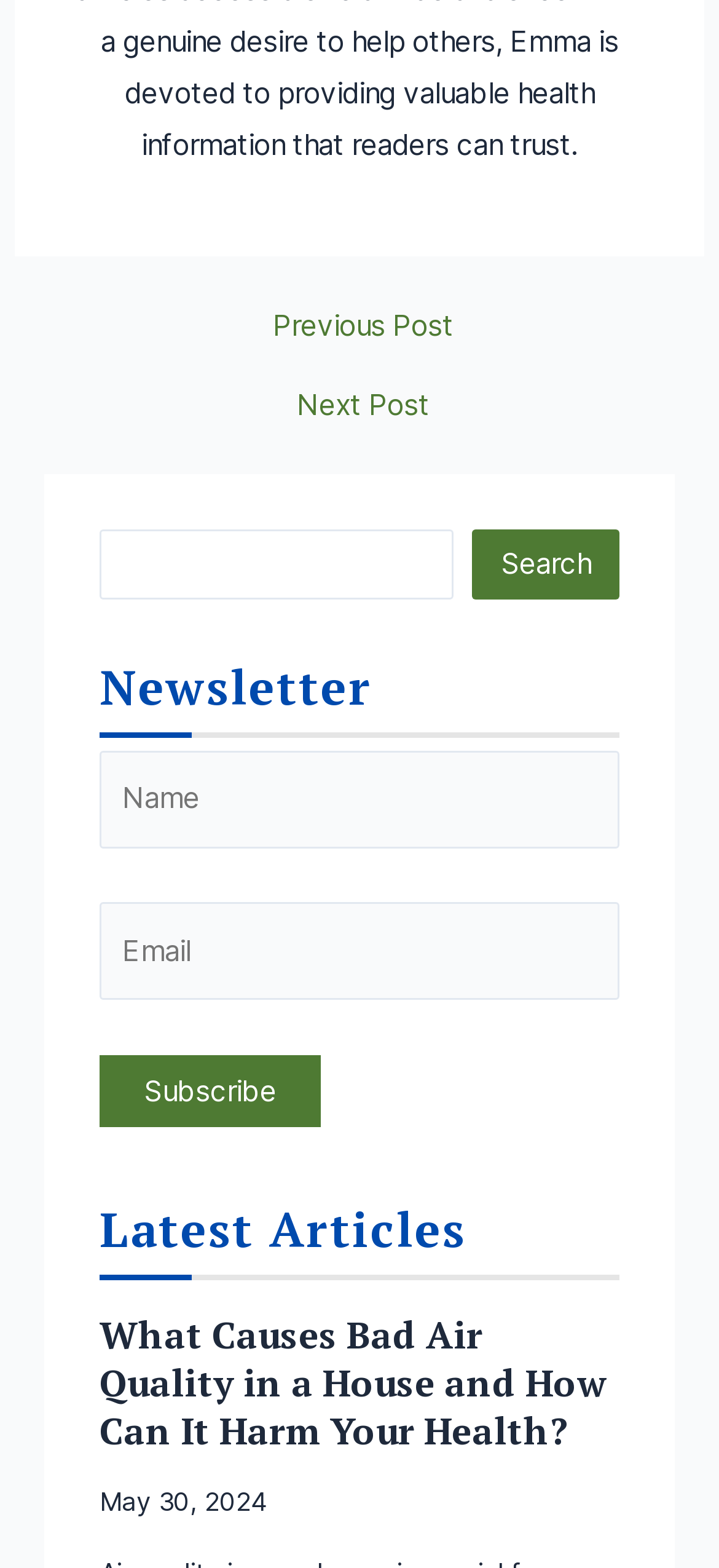What is the topic of the latest article?
Provide a fully detailed and comprehensive answer to the question.

The latest article is listed under the 'Latest Articles' section, and its title is 'What Causes Bad Air Quality in a House and How Can It Harm Your Health?'. This suggests that the topic of the latest article is related to bad air quality.